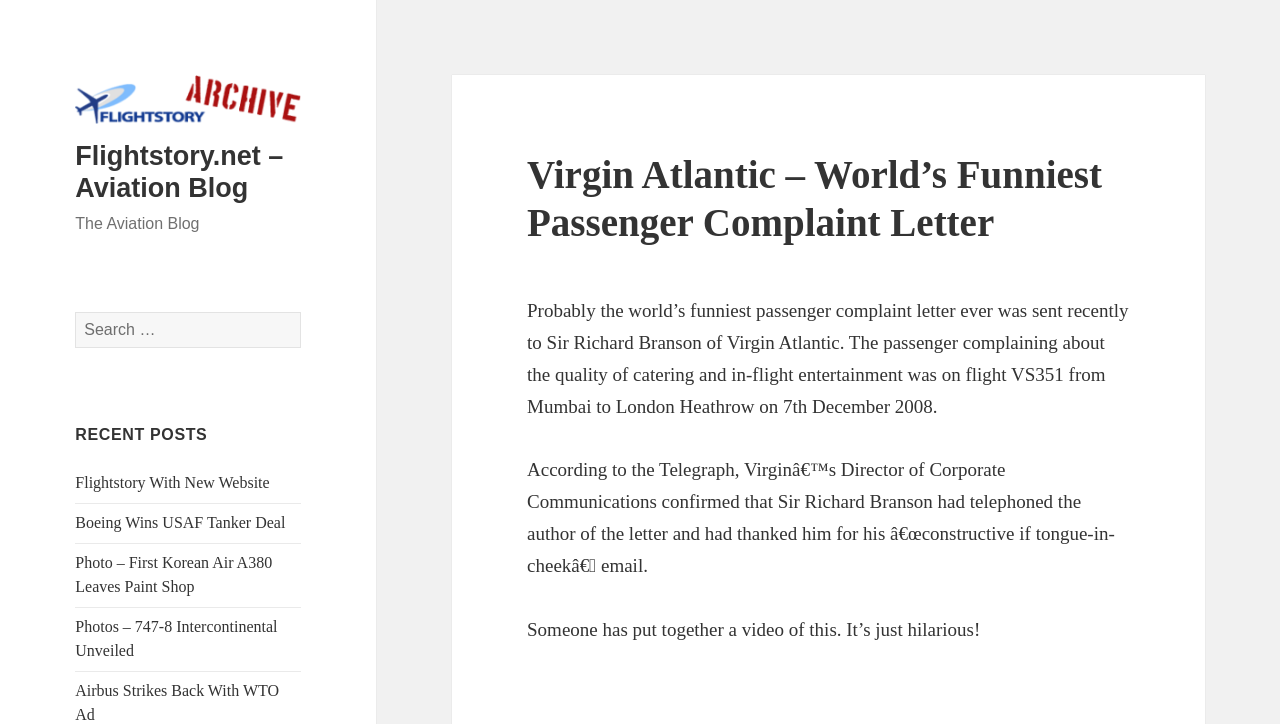Can you find the bounding box coordinates for the element to click on to achieve the instruction: "Search for something"?

[0.059, 0.431, 0.235, 0.48]